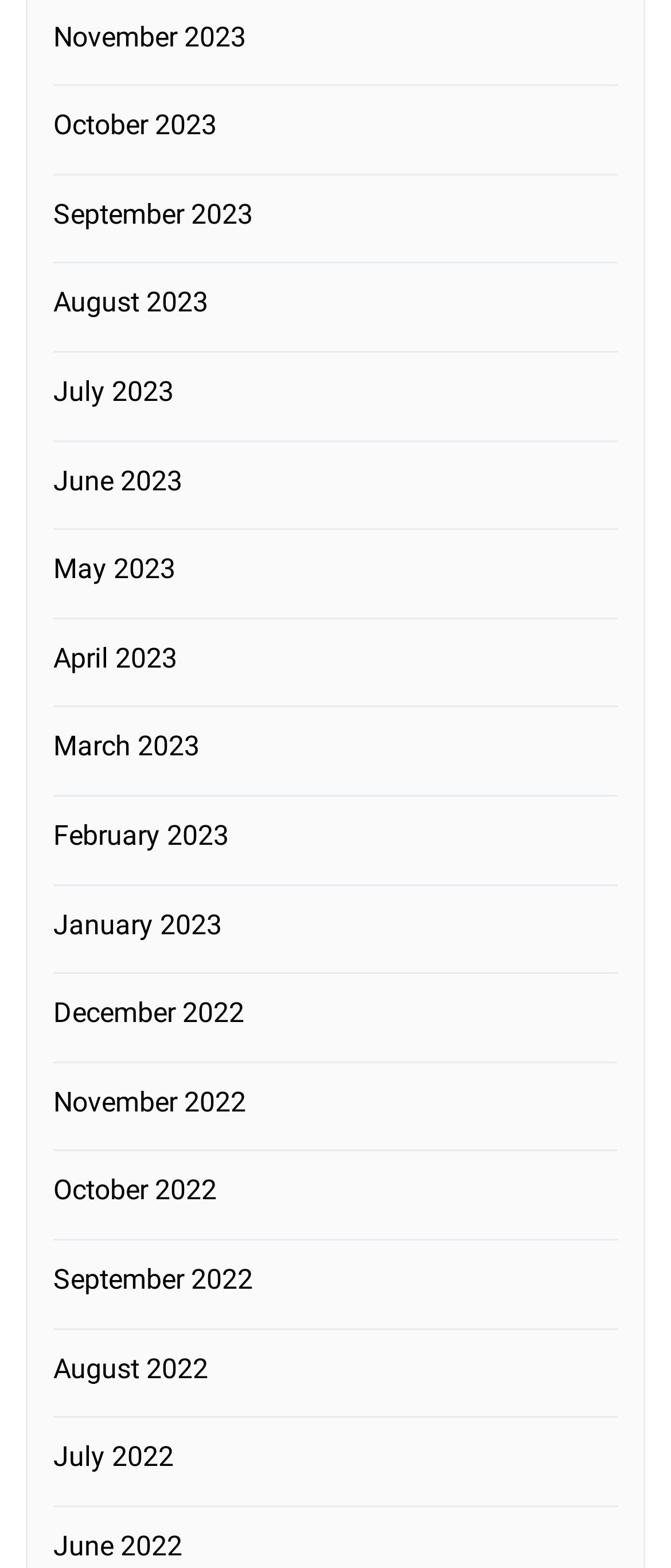Respond to the following question using a concise word or phrase: 
How many months are listed in total?

15